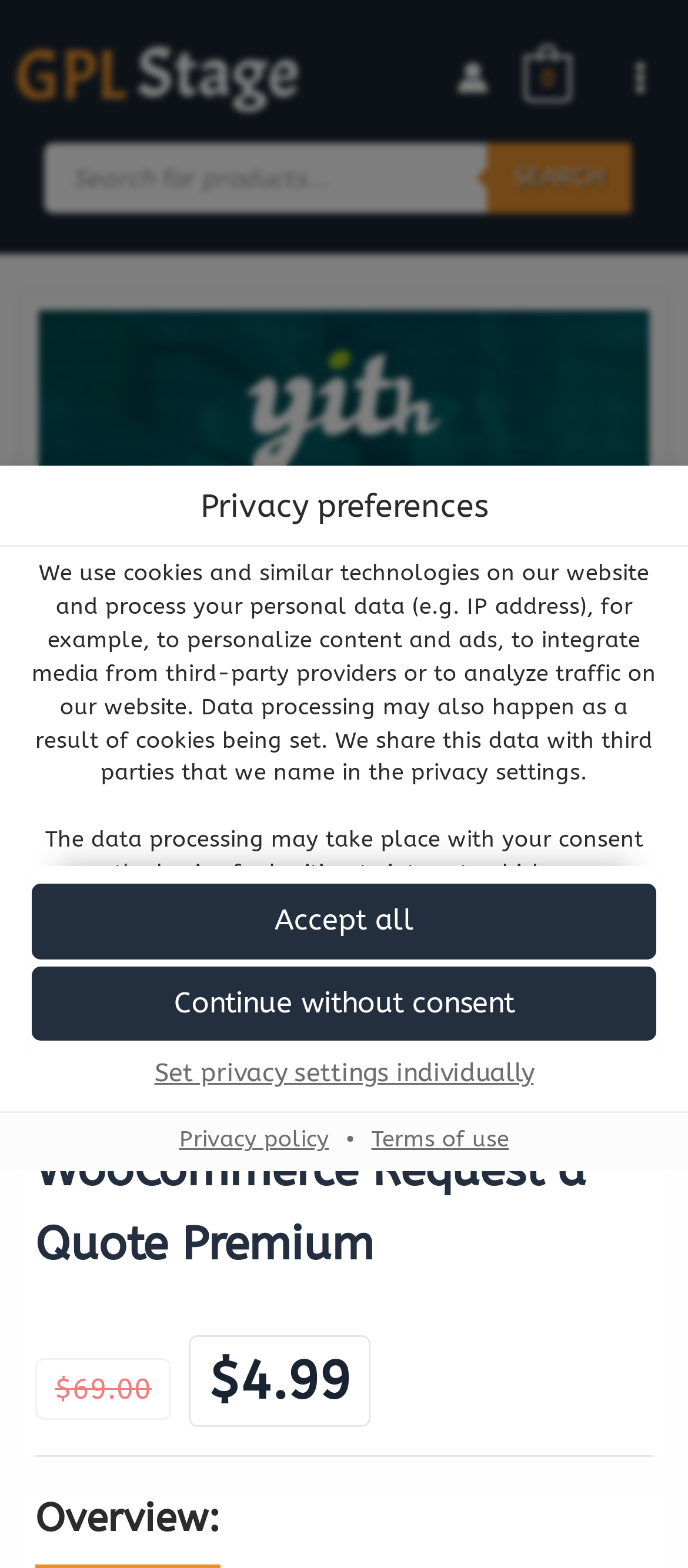With reference to the image, please provide a detailed answer to the following question: What is the function of the 'Accept all' button?

The 'Accept all' button is a call-to-action that allows users to consent to the use of all services listed in the privacy preferences dialog, including functional, statistical, and marketing services.